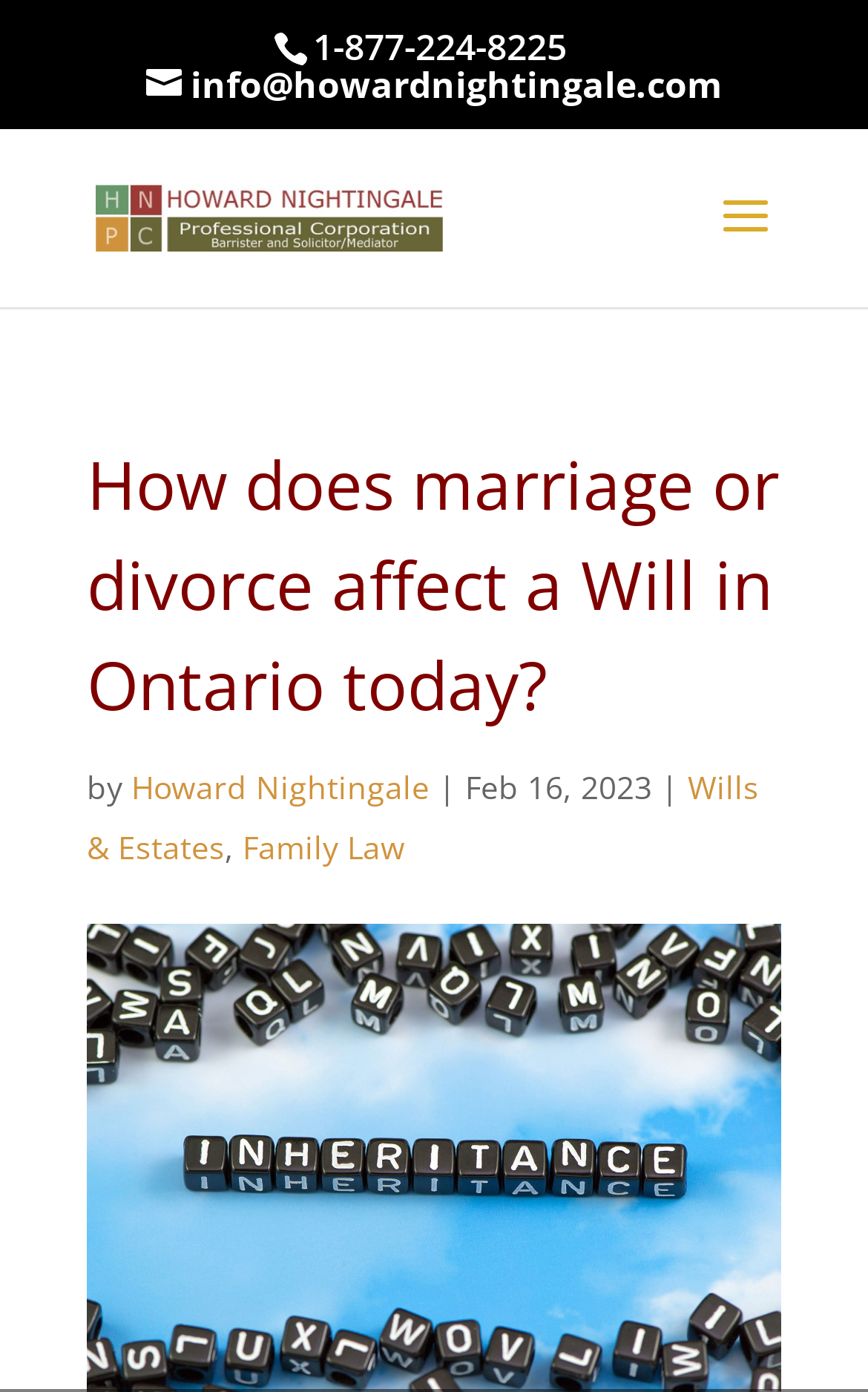Refer to the image and provide an in-depth answer to the question:
What is the phone number of Howard Nightingale Professional Corporation?

I found the phone number by looking at the top section of the webpage, where the company's contact information is displayed. The phone number is written in a static text element.